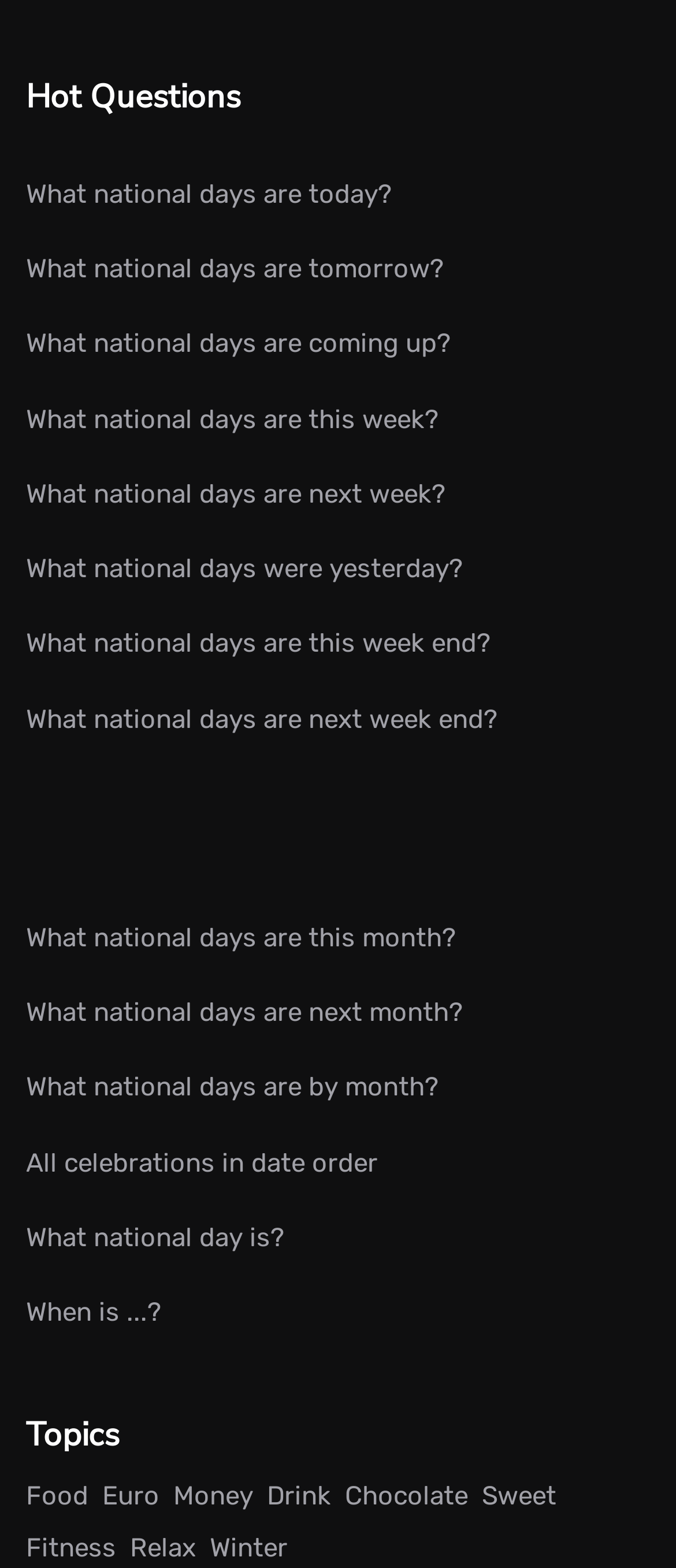Respond with a single word or phrase to the following question:
What is the purpose of the 'What national day is?' link?

To find a specific national day